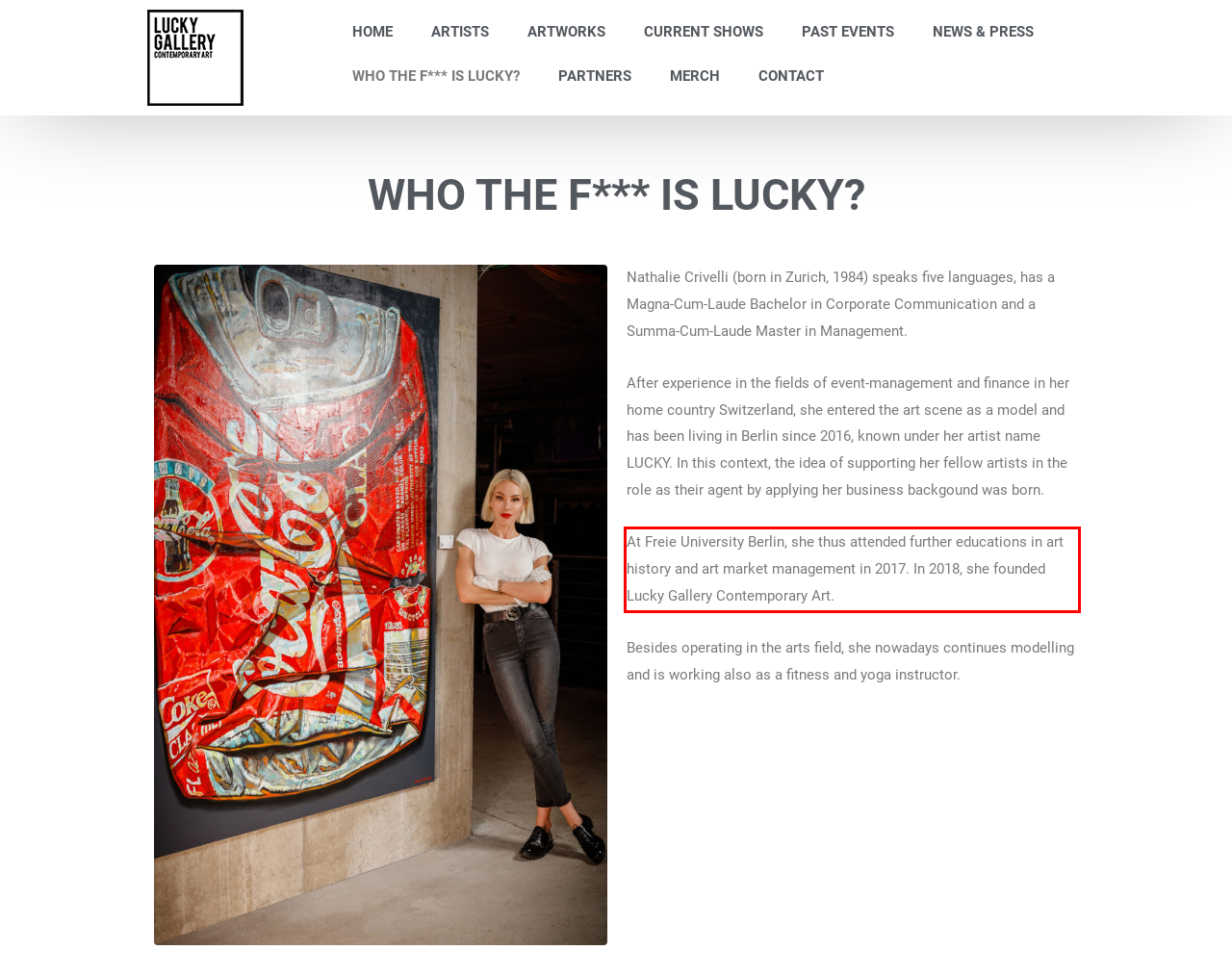By examining the provided screenshot of a webpage, recognize the text within the red bounding box and generate its text content.

At Freie University Berlin, she thus attended further educations in art history and art market management in 2017. In 2018, she founded Lucky Gallery Contemporary Art.